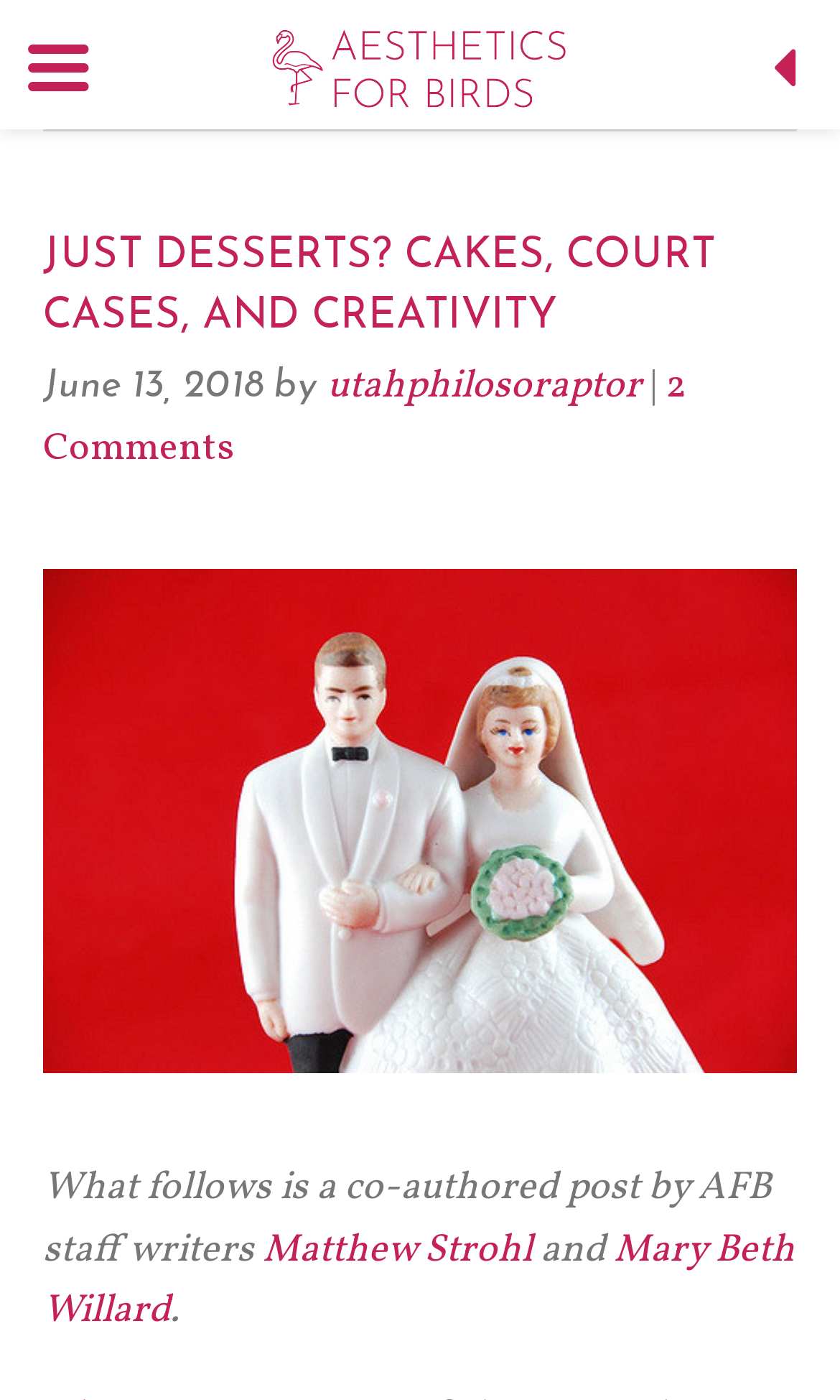Who wrote the co-authored post?
Please use the image to provide a one-word or short phrase answer.

Matthew Strohl and Mary Beth Willard